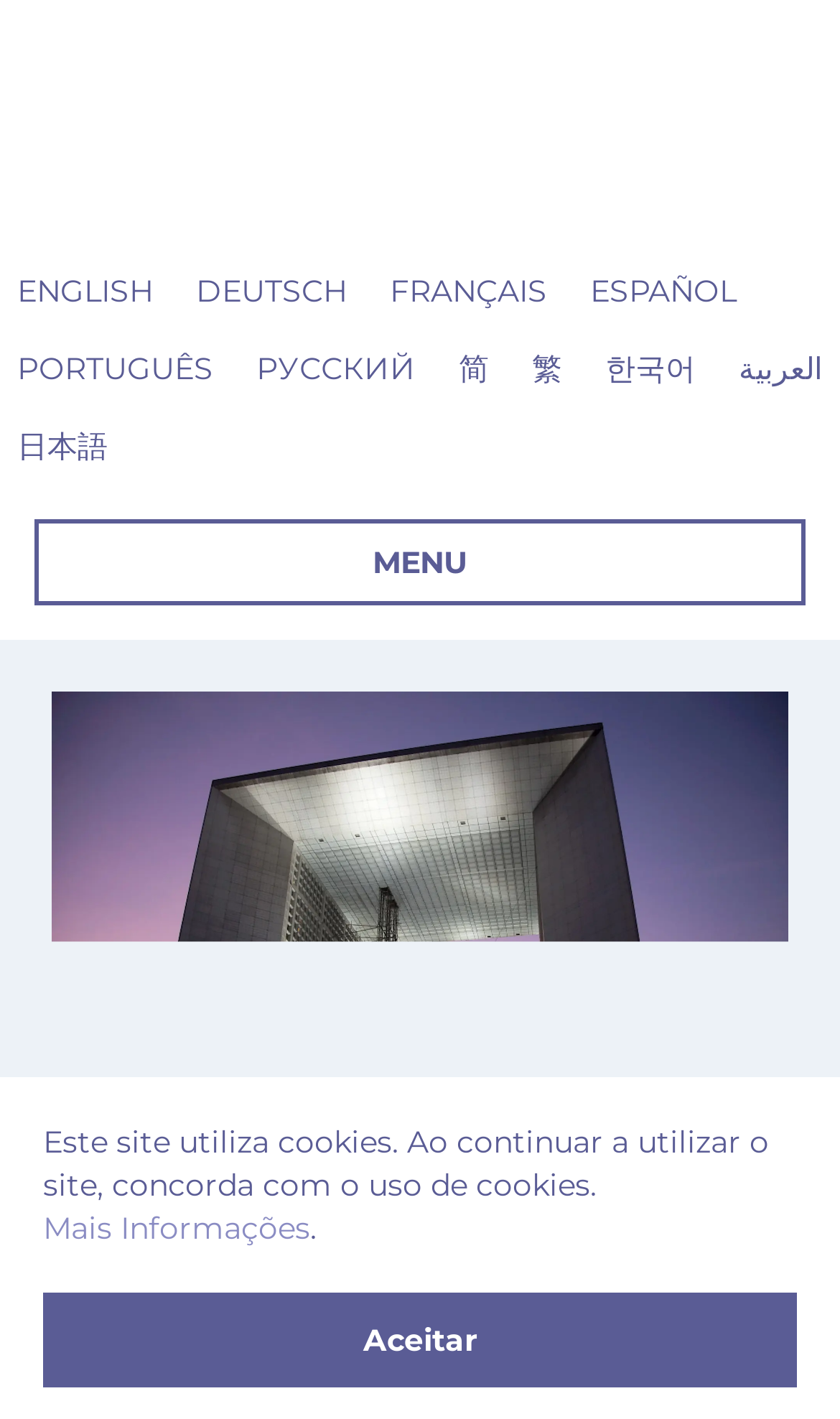Locate the bounding box coordinates of the area where you should click to accomplish the instruction: "Go back".

[0.113, 0.797, 0.308, 0.84]